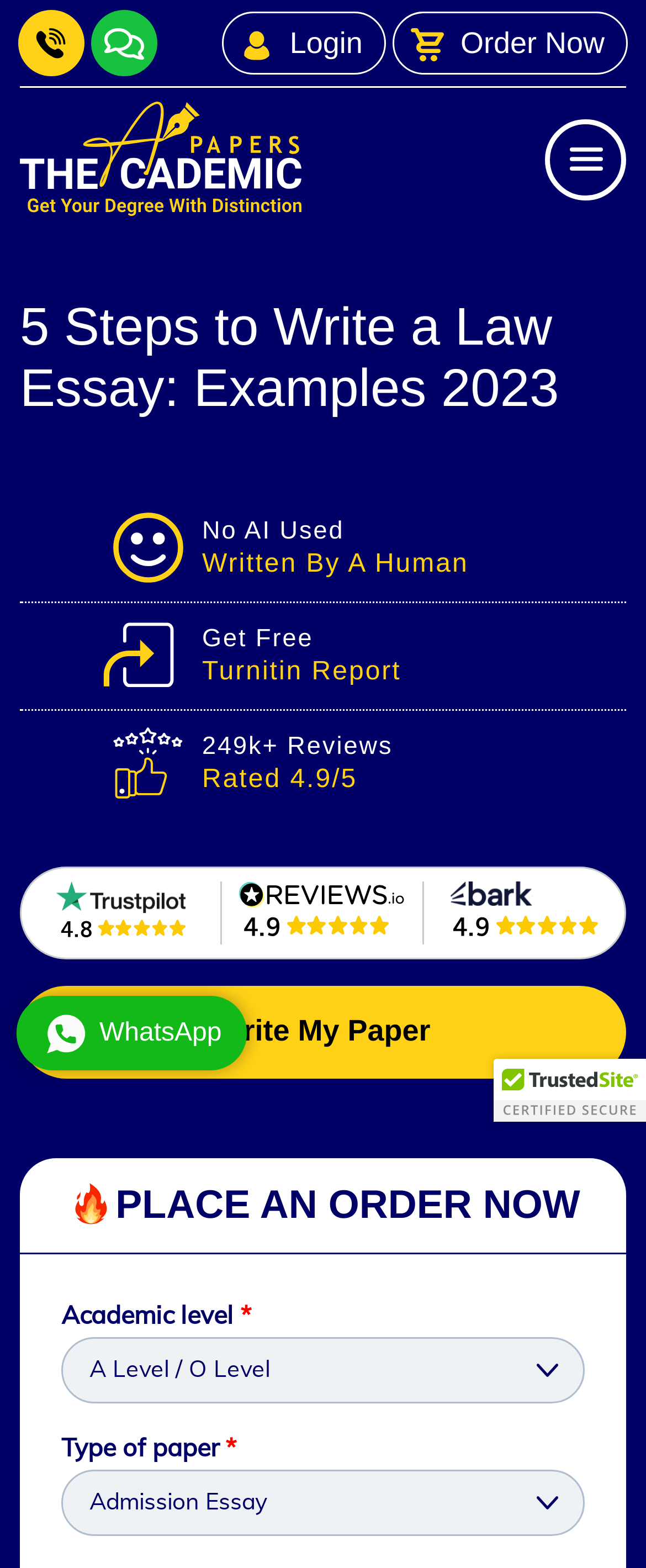Kindly respond to the following question with a single word or a brief phrase: 
What is the certification displayed on the webpage?

TrustedSite Certified